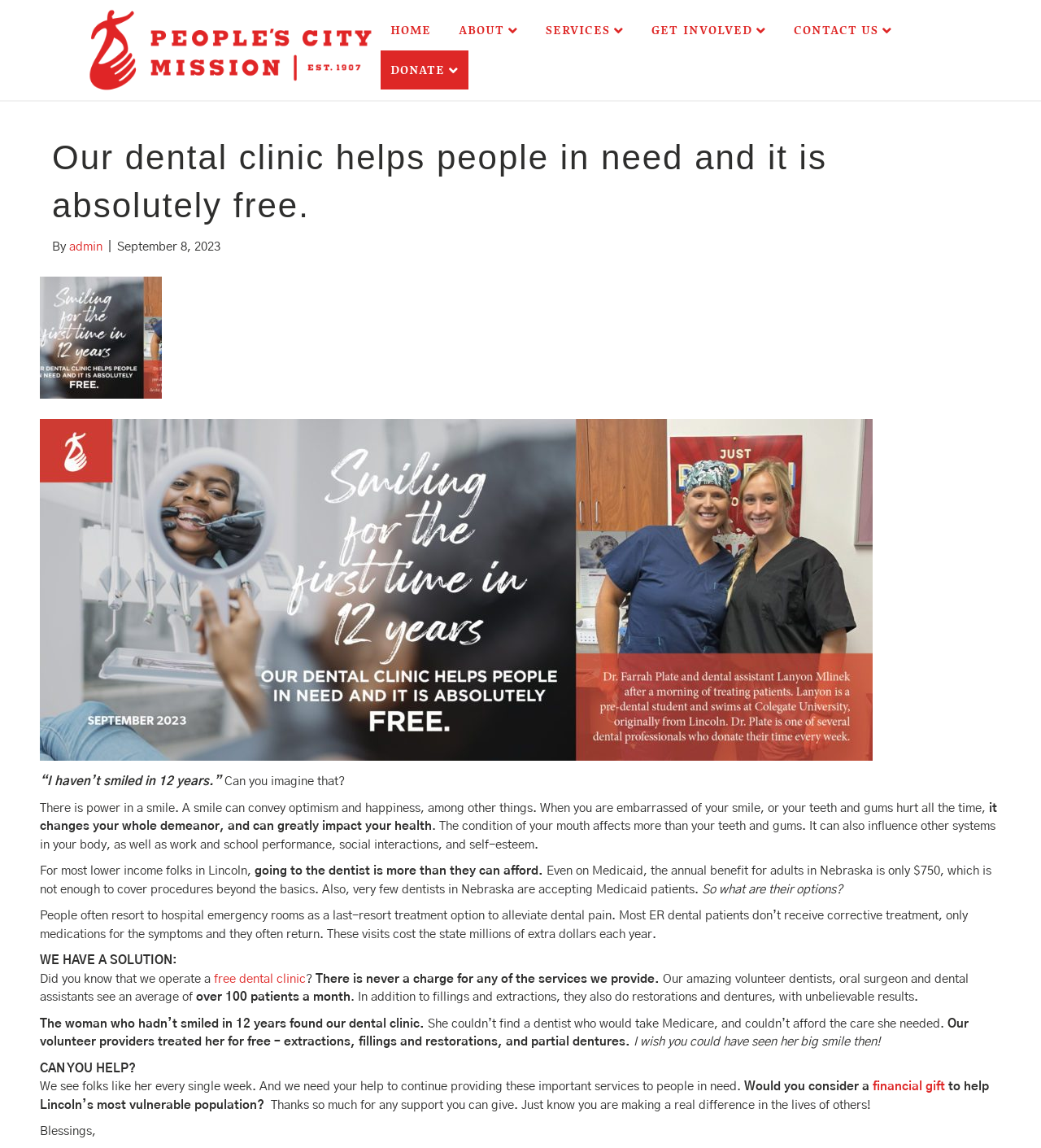Extract the main heading text from the webpage.

Our dental clinic helps people in need and it is absolutely free. 